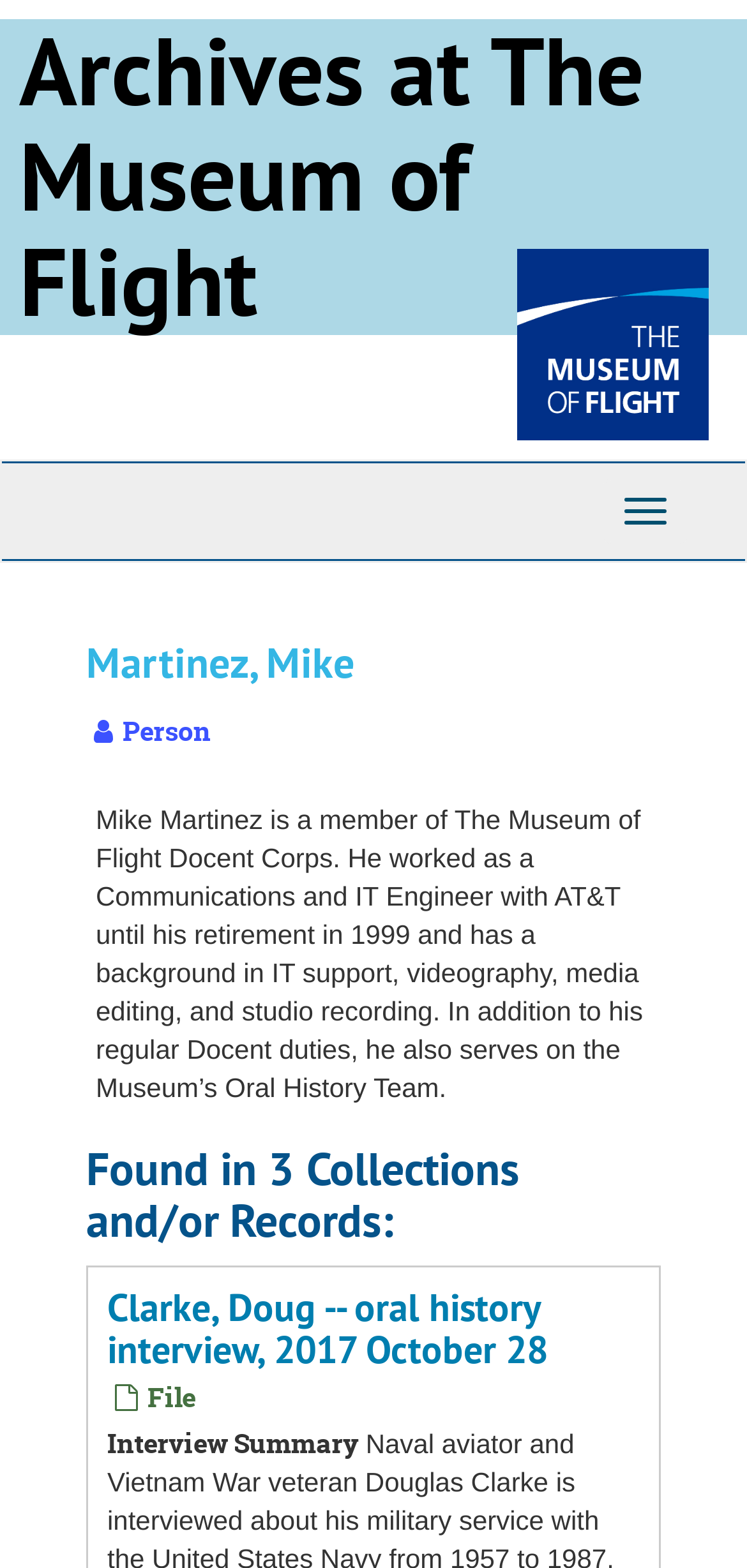Please find and provide the title of the webpage.

Archives at The Museum of Flight